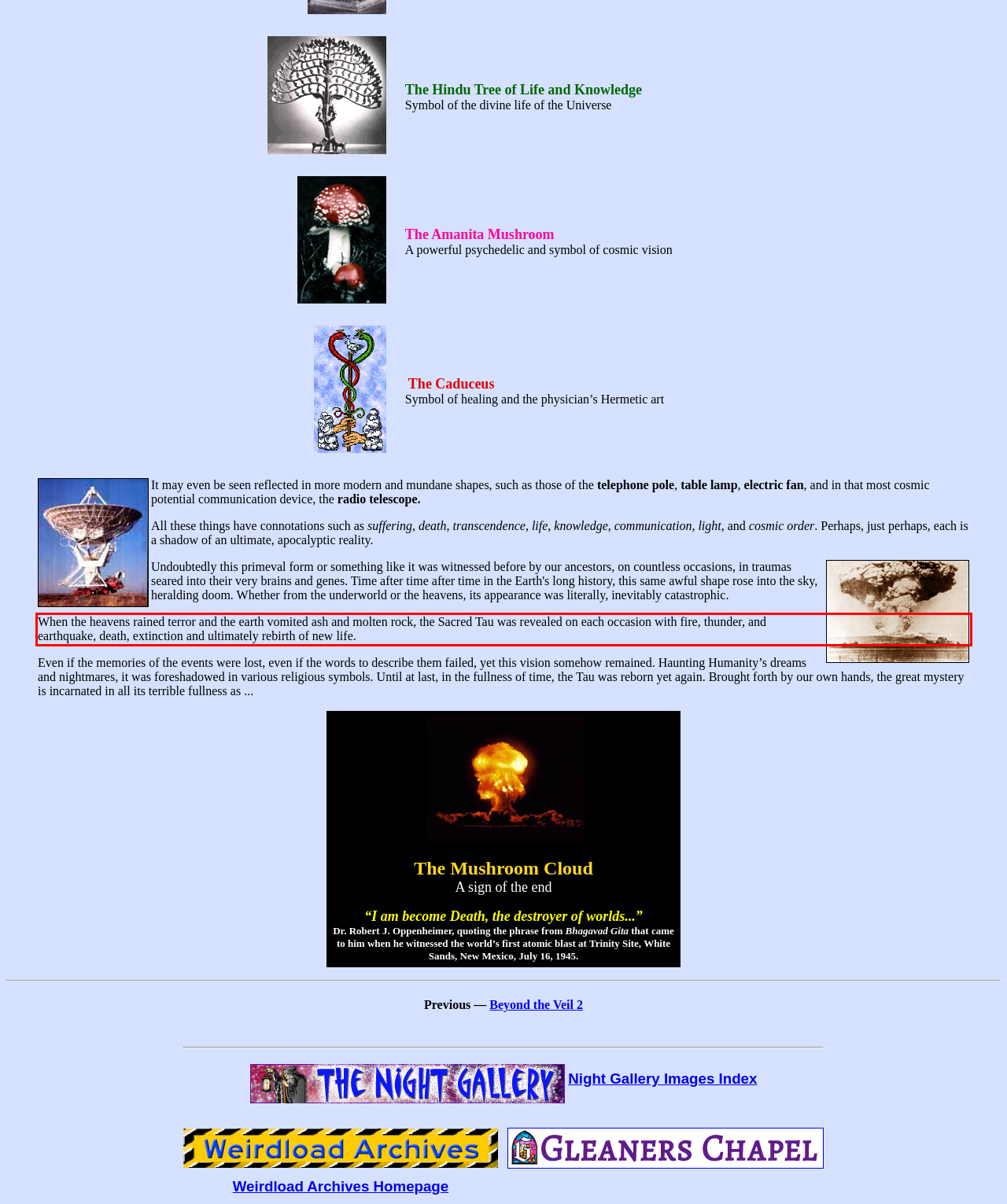Please look at the screenshot provided and find the red bounding box. Extract the text content contained within this bounding box.

When the heavens rained terror and the earth vomited ash and molten rock, the Sacred Tau was revealed on each occasion with fire, thunder, and earthquake, death, extinction and ultimately rebirth of new life.